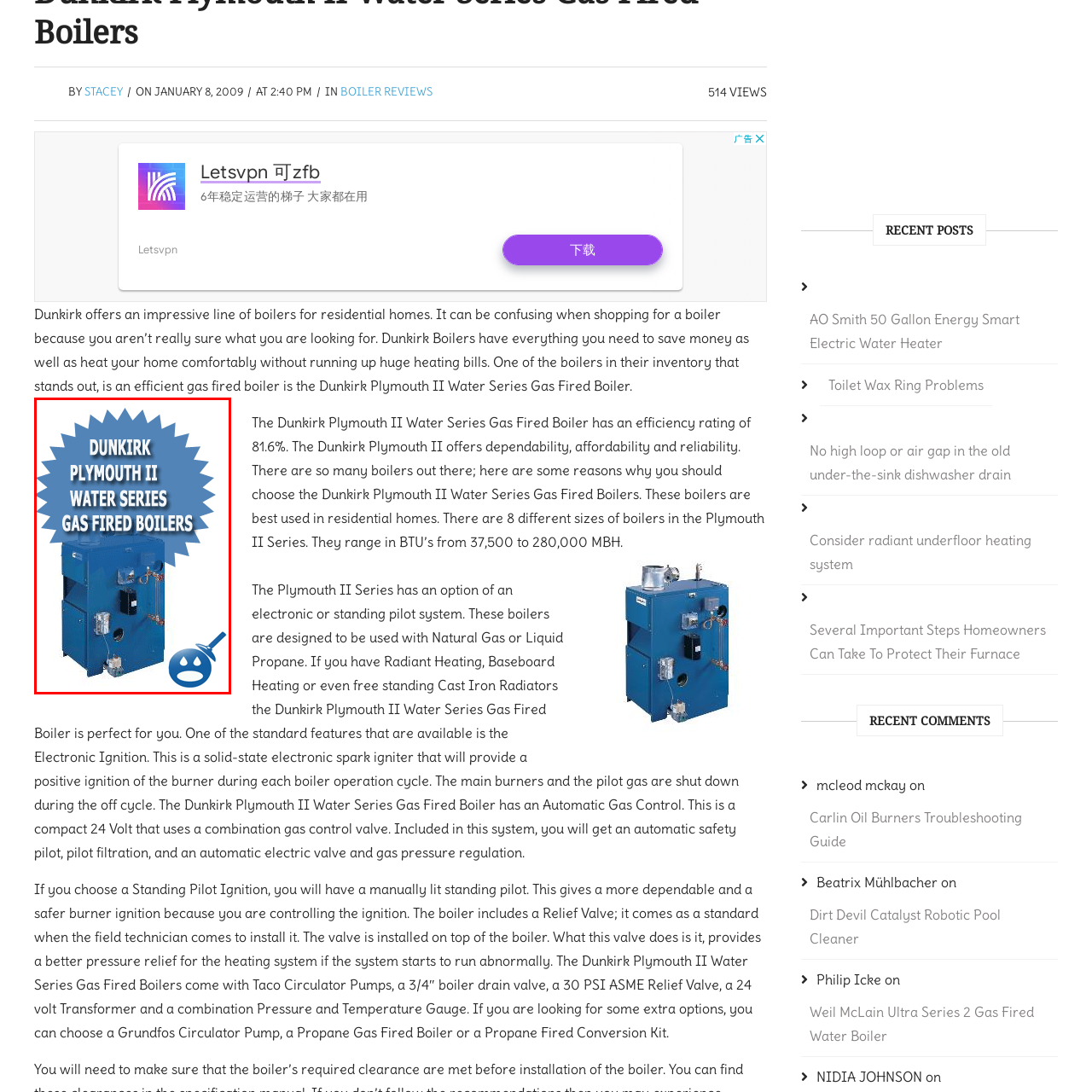Observe the highlighted image and answer the following: What are the compatible fuel sources for the Dunkirk Plymouth II?

Natural gas or liquid propane